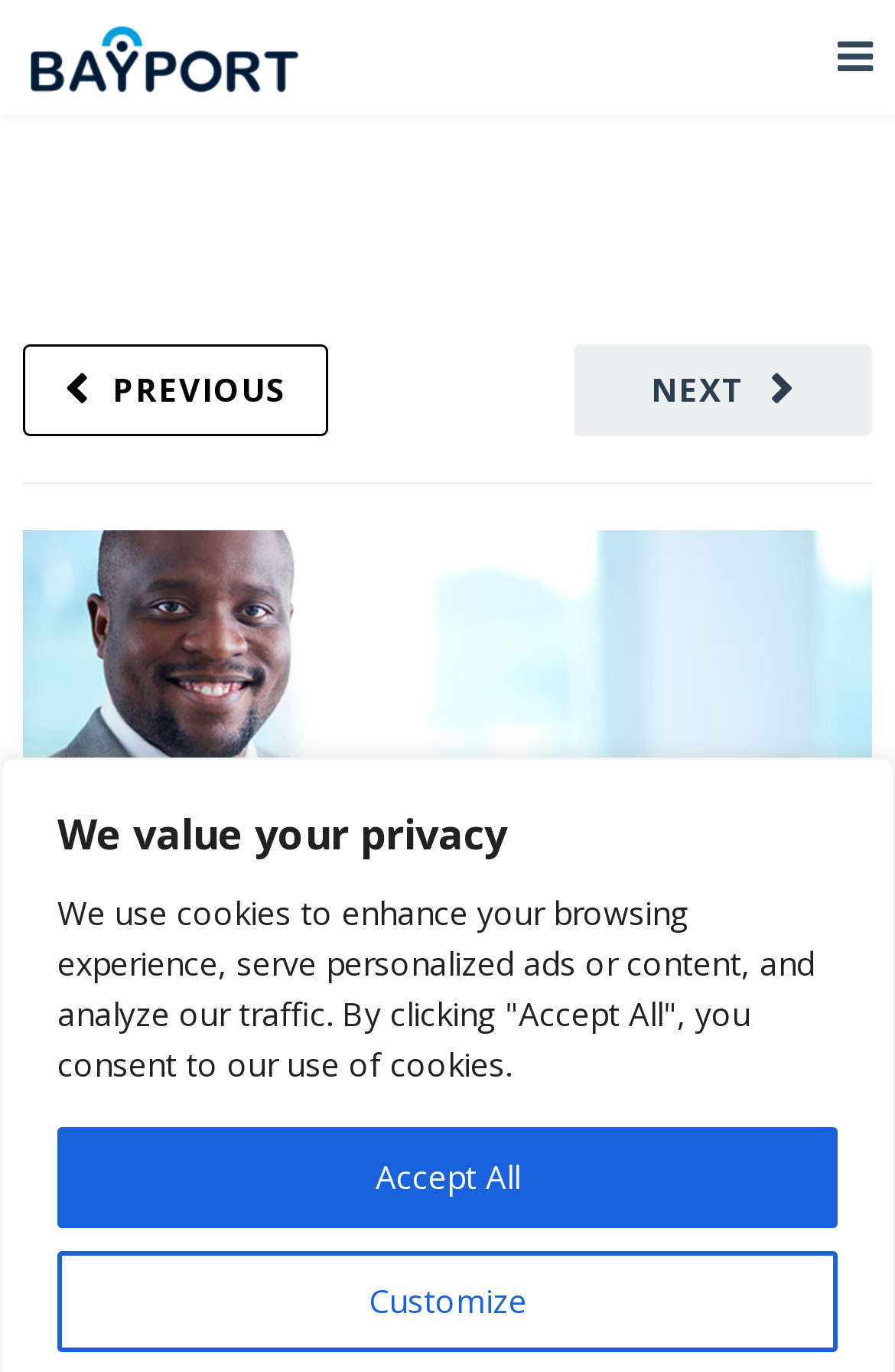Create a detailed narrative describing the layout and content of the webpage.

The webpage is about understanding payslips, specifically from Bayport SA. At the top, there is a heading that reads "We value your privacy". Below this, there are two buttons, "Customize" and "Accept All", positioned side by side. 

On the top-right corner, there are navigation links, including "NEXT" and "PREVIOUS" arrows, as well as a link with no text. 

The main content of the webpage starts with a heading "Understanding your payslip" at the top-left corner. Below this, there is a link with the same text. 

The author of the article is credited to "Bayport Editorial Team", with a link to their profile. The article is categorized under "Workplace Loans" and was published on "8 May, 2020". There is also a rating or feedback icon, represented by a star symbol. 

At the very top-left corner, there is a link to the Bayport SA homepage, accompanied by the Bayport SA logo.